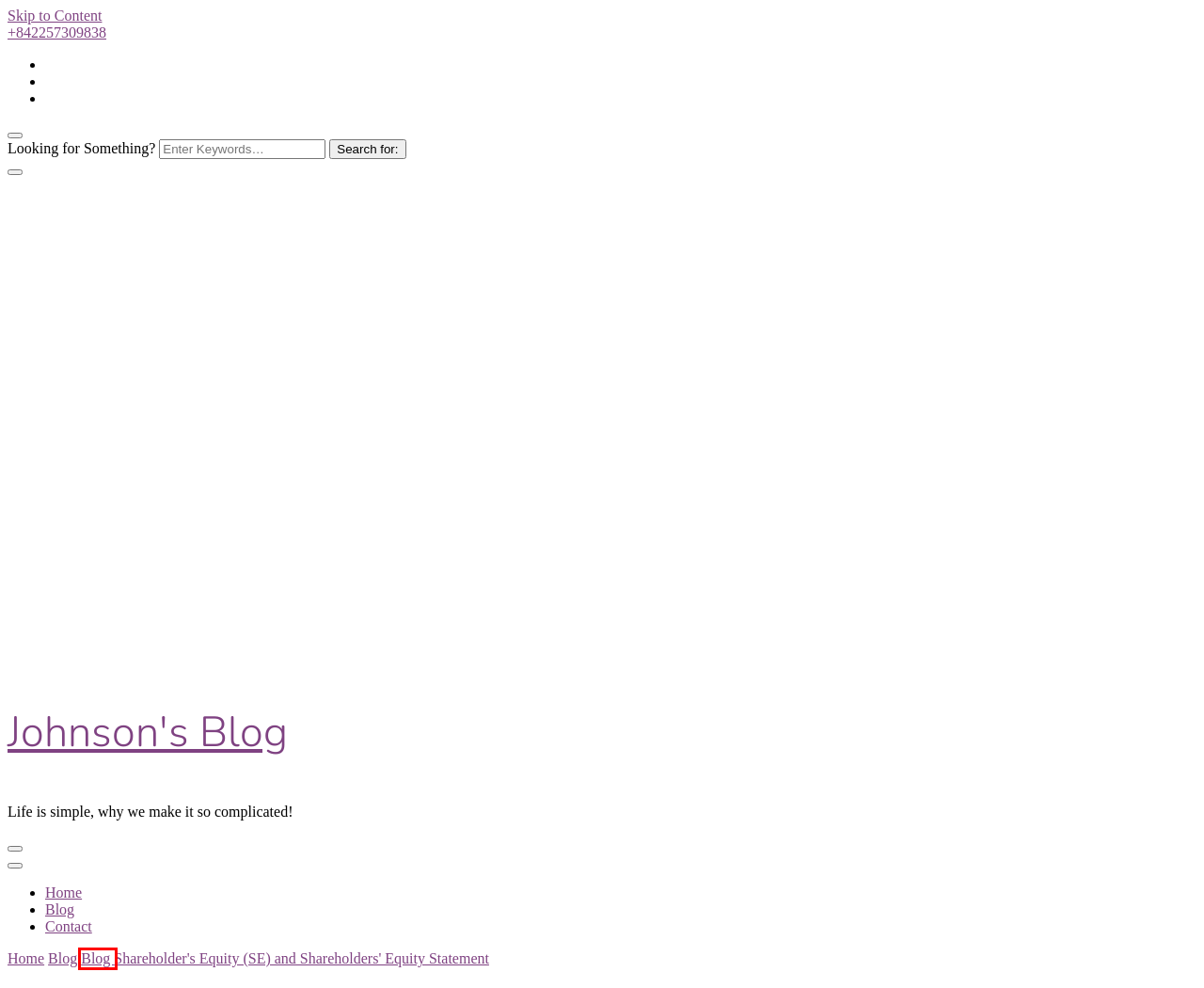You are given a screenshot of a webpage with a red rectangle bounding box. Choose the best webpage description that matches the new webpage after clicking the element in the bounding box. Here are the candidates:
A. Blog - Johnson's Blog
B. August 2022 - Johnson's Blog
C. Blog Archives - Johnson's Blog
D. Contact - Johnson's Blog
E. Competitive Analysis: Definition, Practice, and Example - Johnson's Blog
F. What is the Canvas Business Model? - Johnson's Blog
G. Home - Johnson's Blog
H. Consulting Archives - Johnson's Blog

C